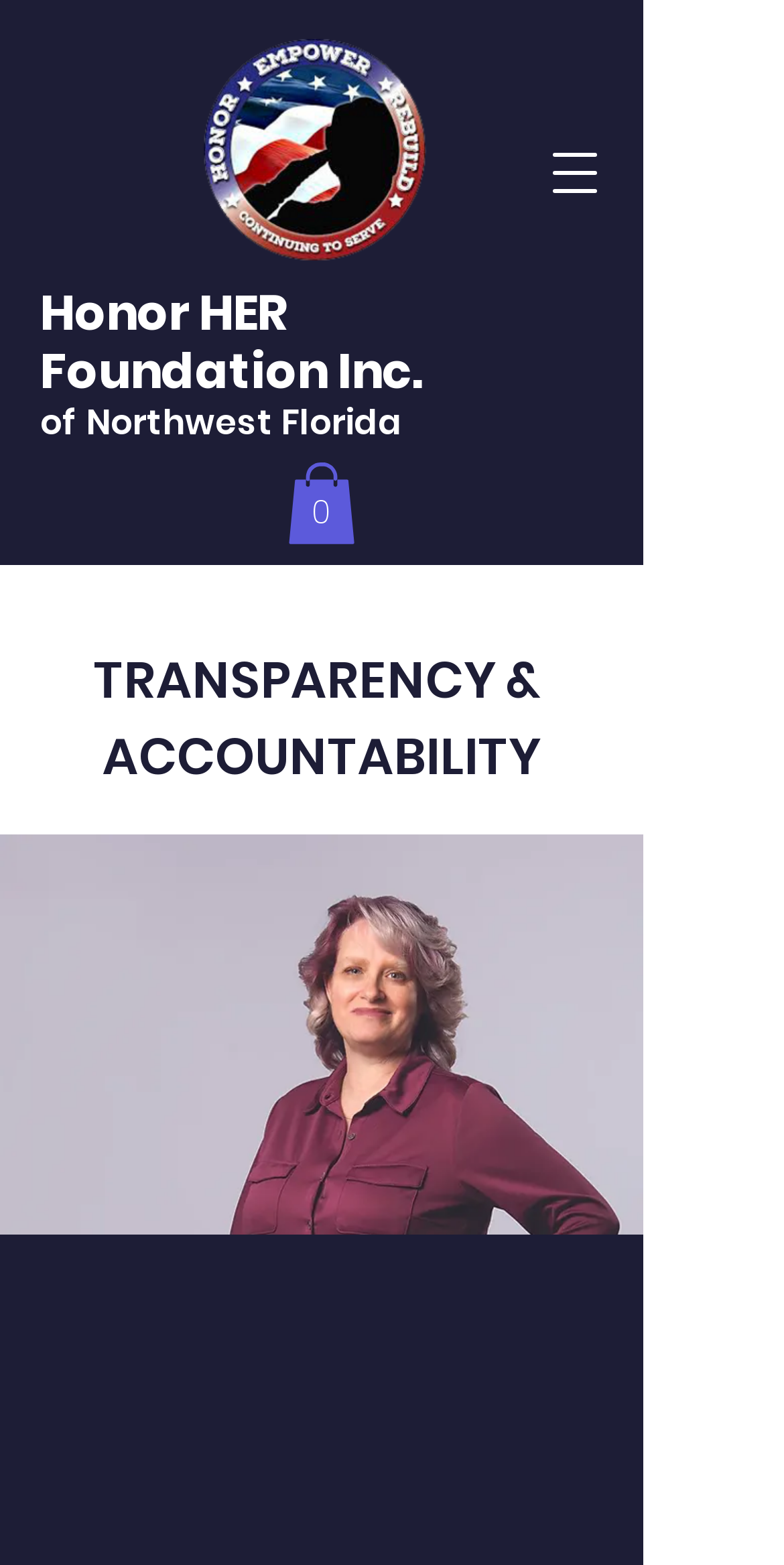What is the second heading on the webpage?
Please provide a full and detailed response to the question.

The second heading on the webpage is located below the image and has a bounding box coordinate of [0.051, 0.84, 0.769, 0.883]. It is described as 'Transparency'.